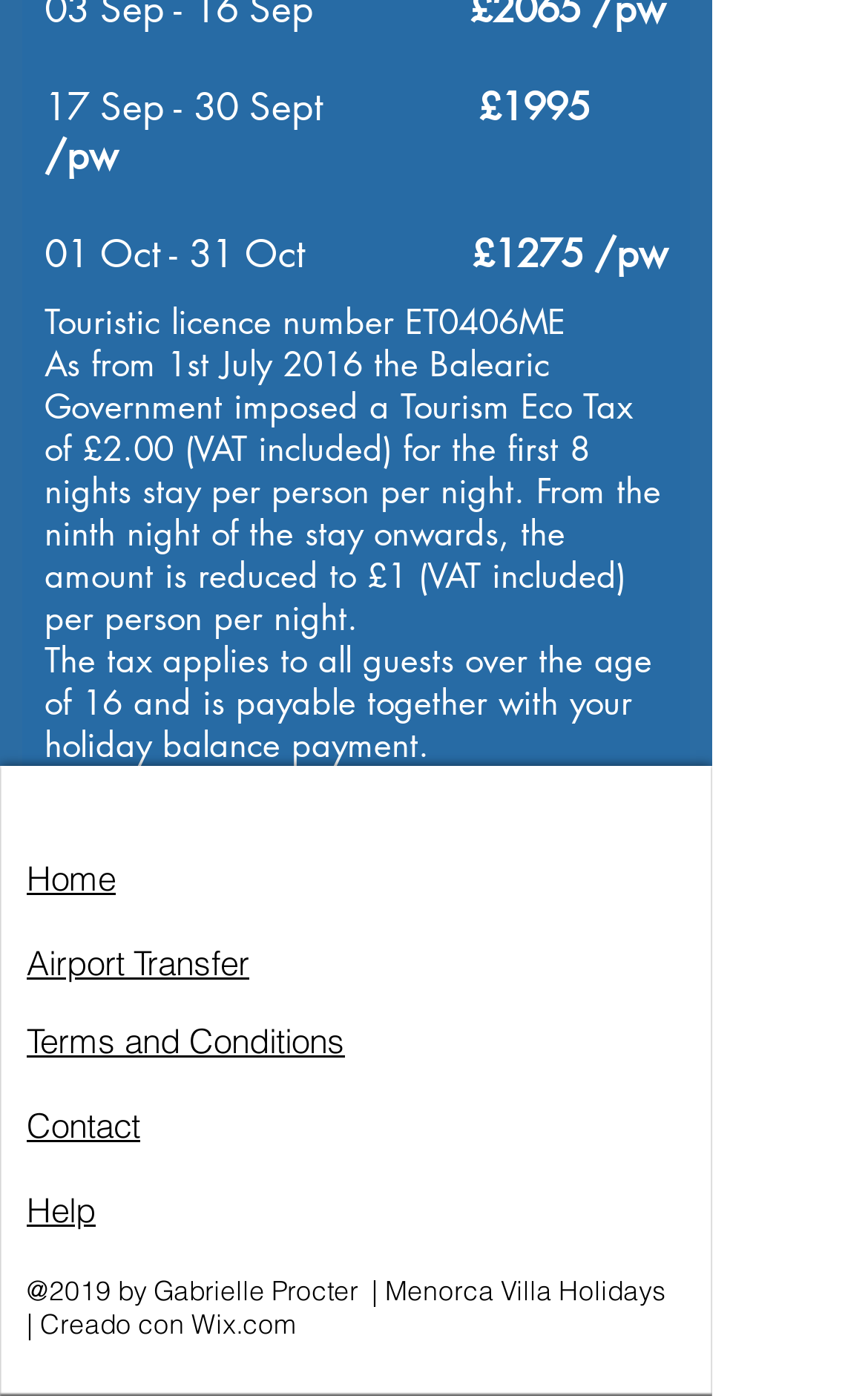Could you find the bounding box coordinates of the clickable area to complete this instruction: "Visit Facebook page"?

[0.033, 0.571, 0.085, 0.603]